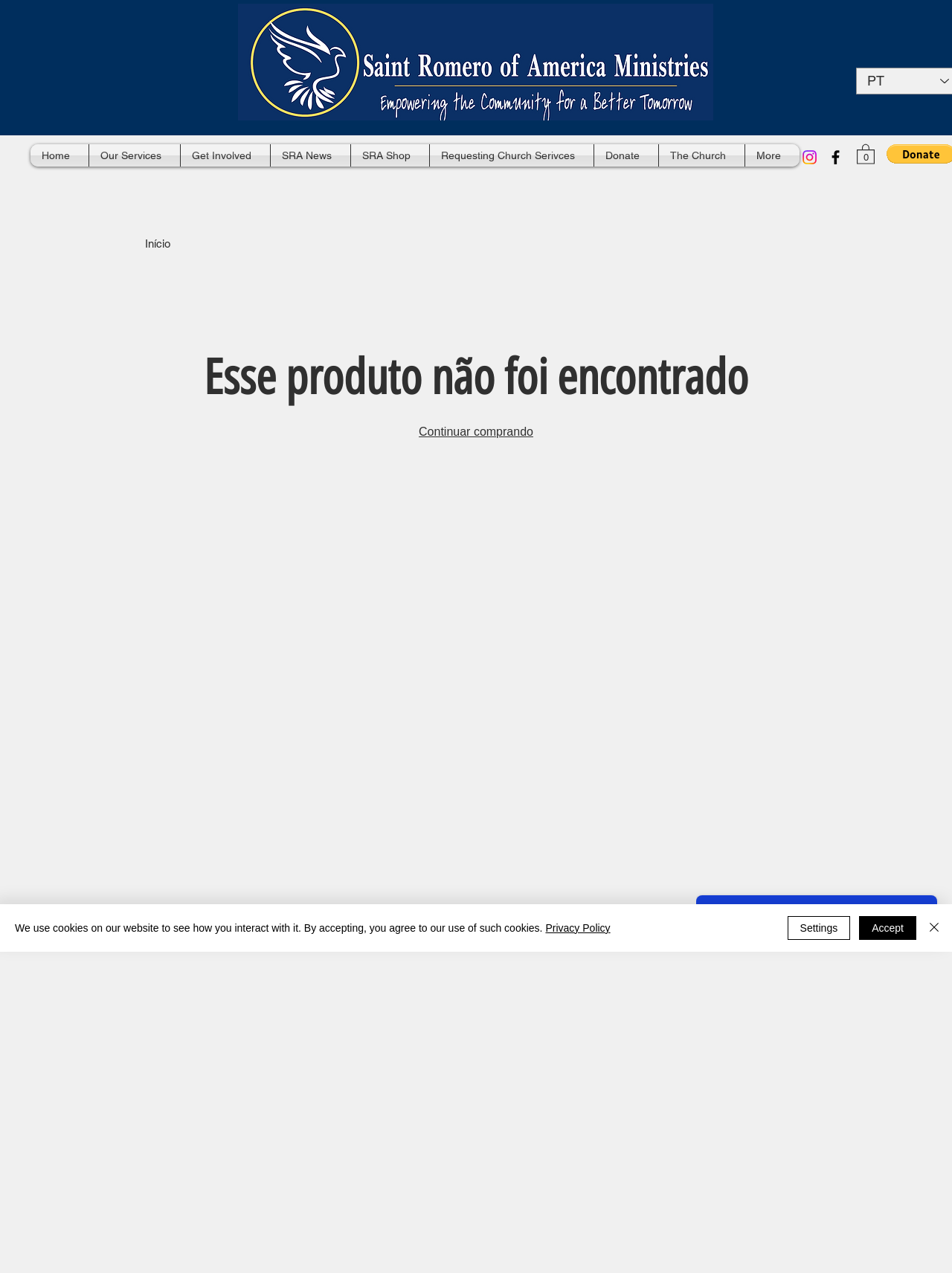Bounding box coordinates are to be given in the format (top-left x, top-left y, bottom-right x, bottom-right y). All values must be floating point numbers between 0 and 1. Provide the bounding box coordinate for the UI element described as: 0

[0.9, 0.112, 0.919, 0.129]